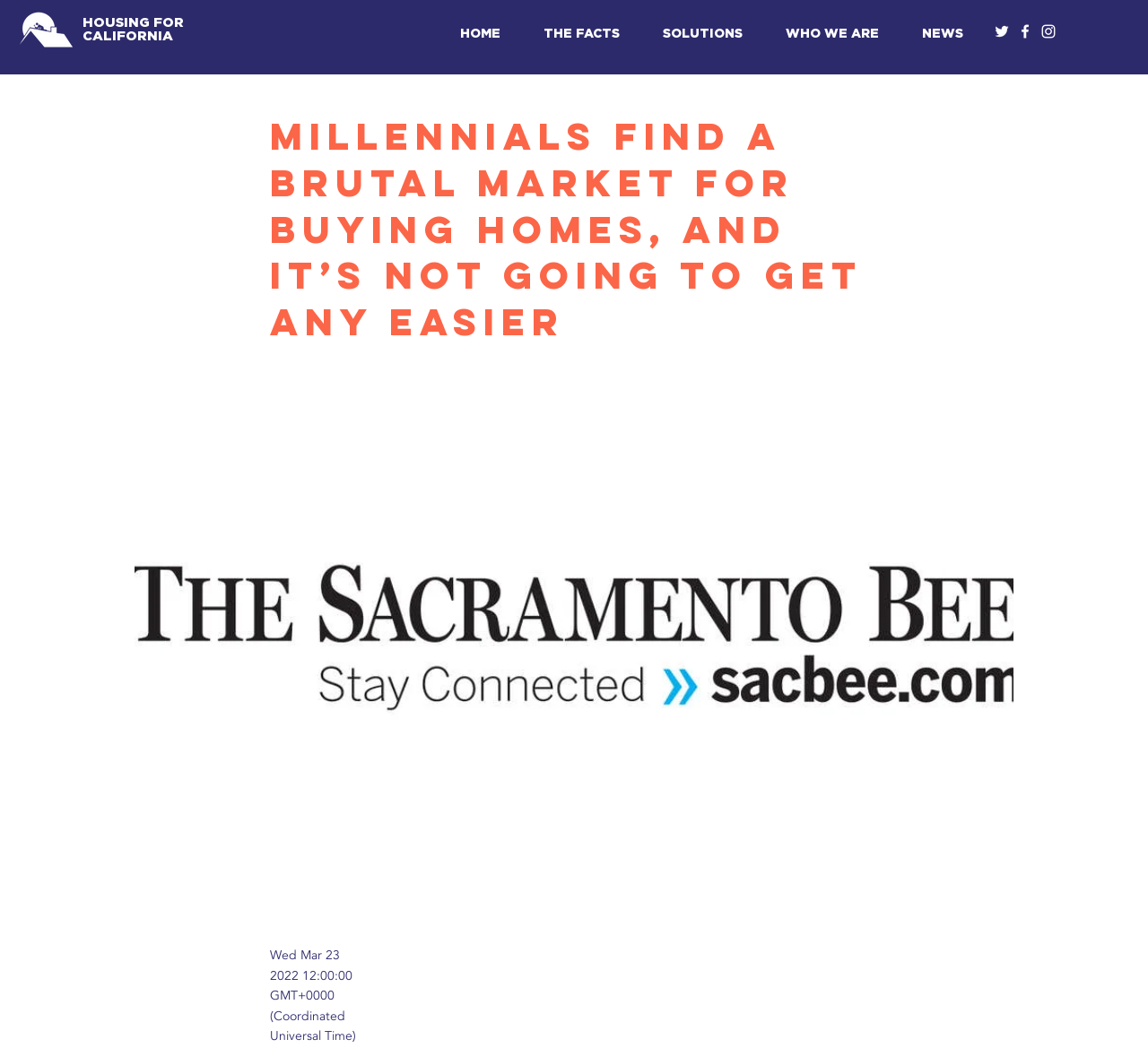How many navigation links are available?
Answer the question with just one word or phrase using the image.

5